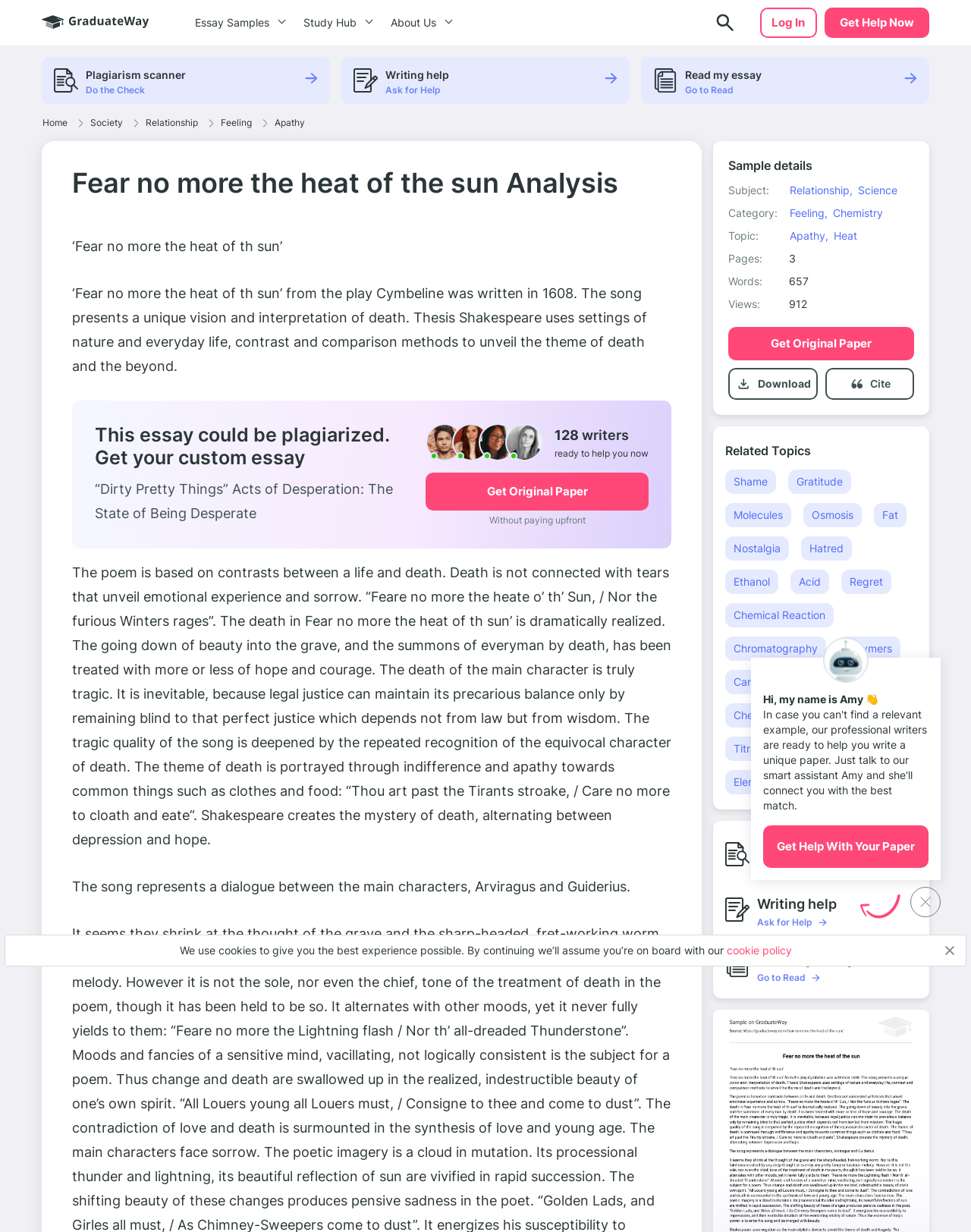What is the function of the 'Plagiarism scanner' button? Based on the image, give a response in one word or a short phrase.

To check for plagiarism